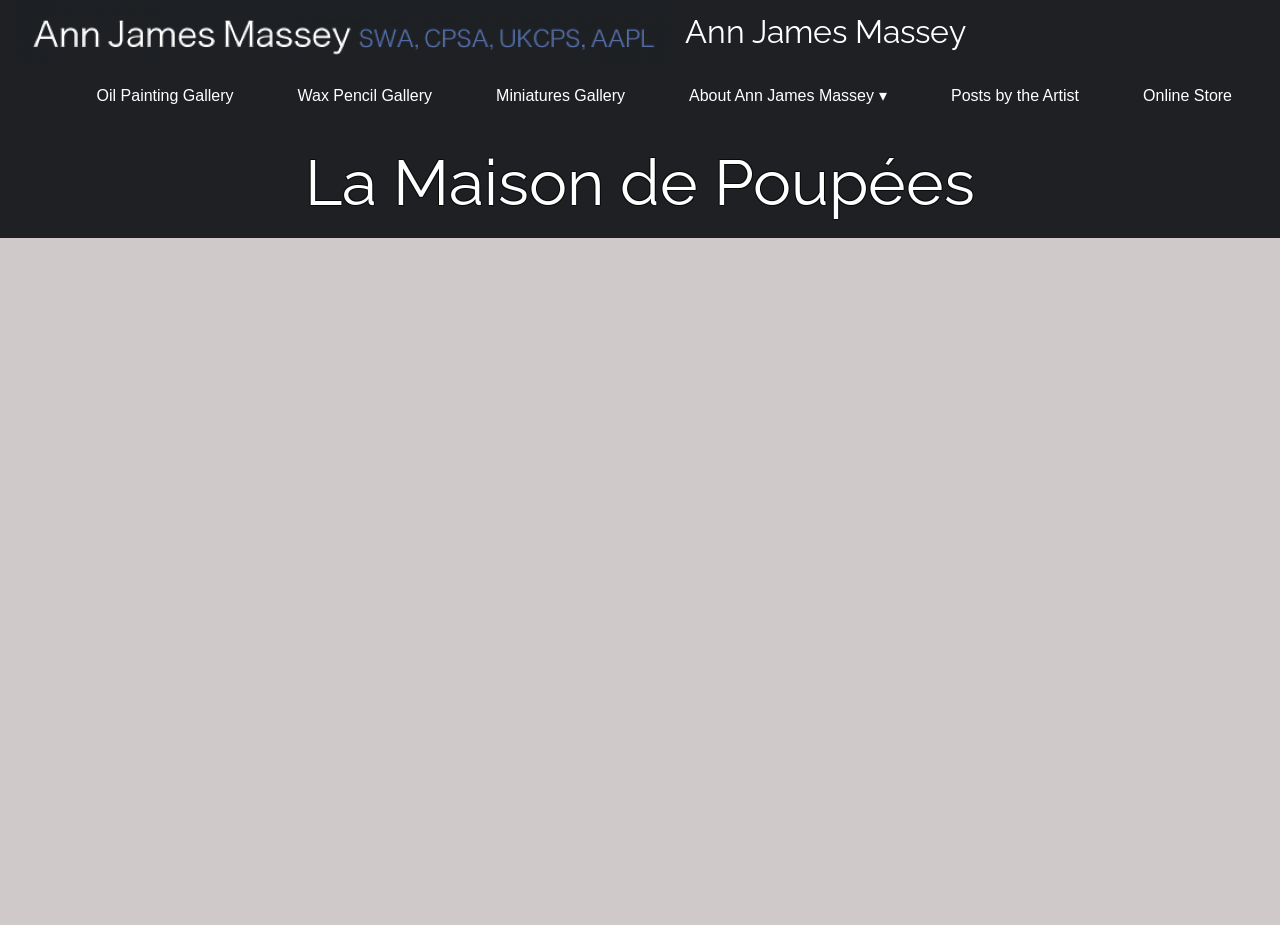Show me the bounding box coordinates of the clickable region to achieve the task as per the instruction: "Zoom in on the image".

[0.012, 0.0, 0.523, 0.069]